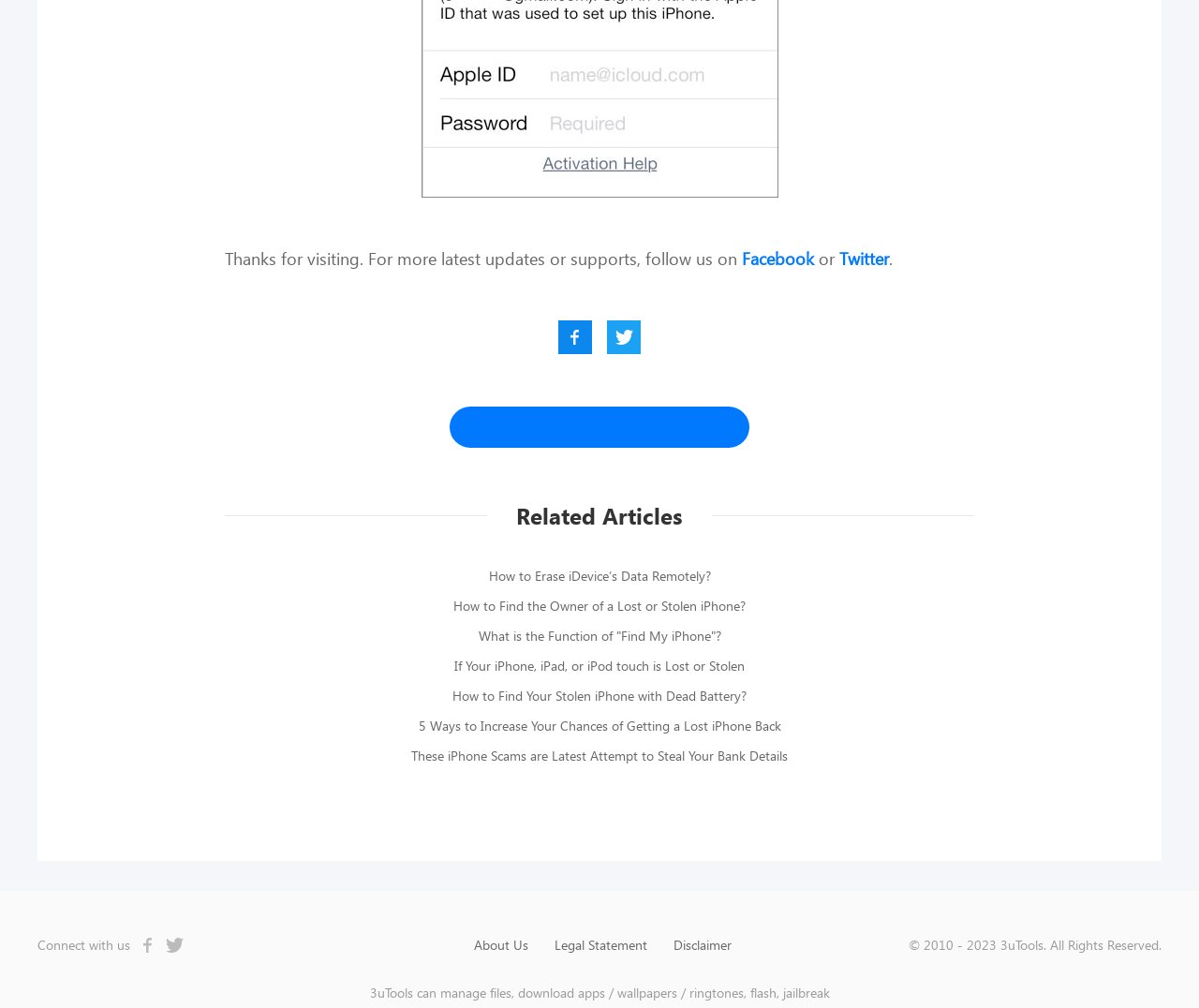What is the copyright year range of 3uTools?
Please look at the screenshot and answer in one word or a short phrase.

2010 - 2023